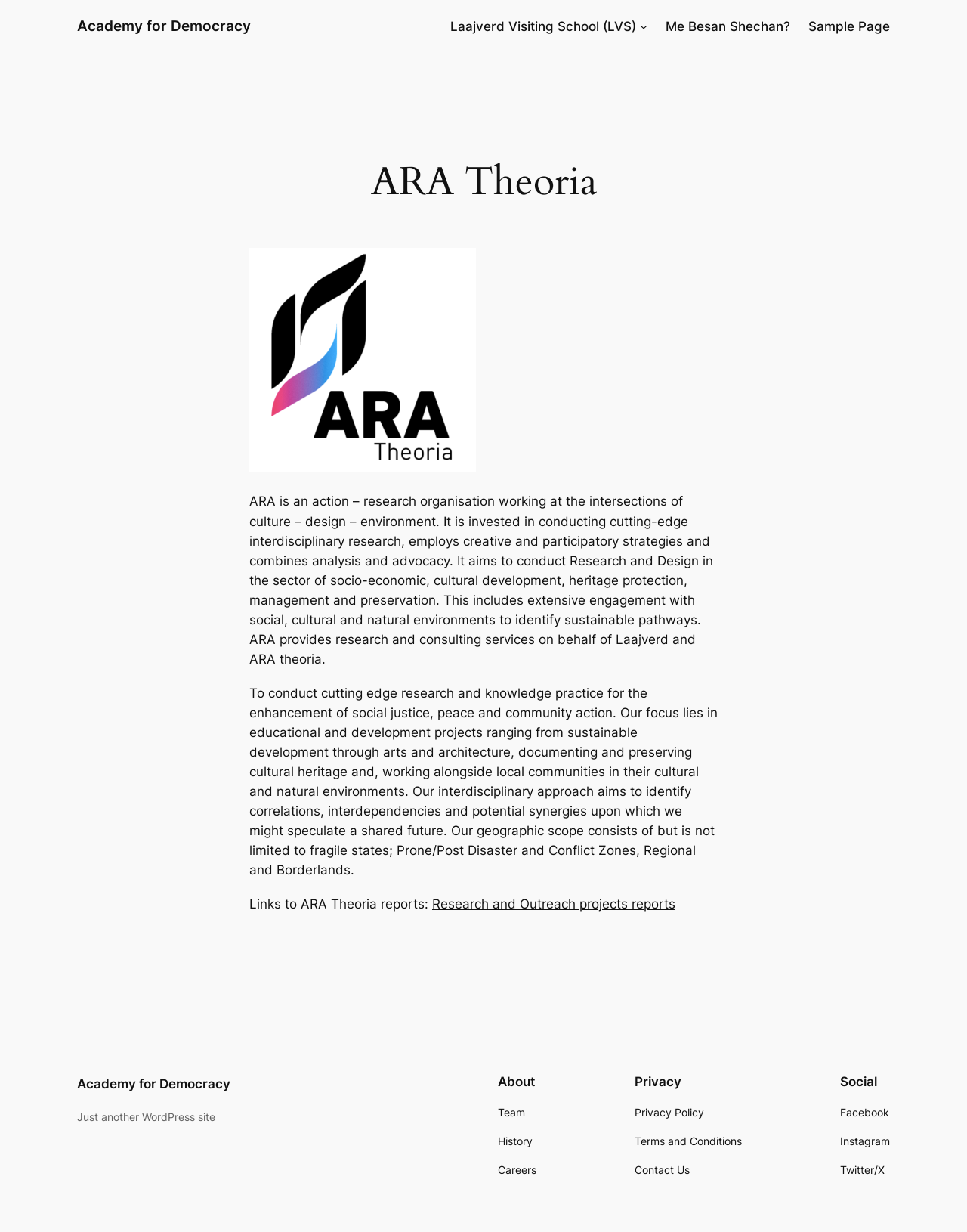Find the bounding box coordinates of the clickable element required to execute the following instruction: "Read about ARA Theoria". Provide the coordinates as four float numbers between 0 and 1, i.e., [left, top, right, bottom].

[0.258, 0.129, 0.742, 0.166]